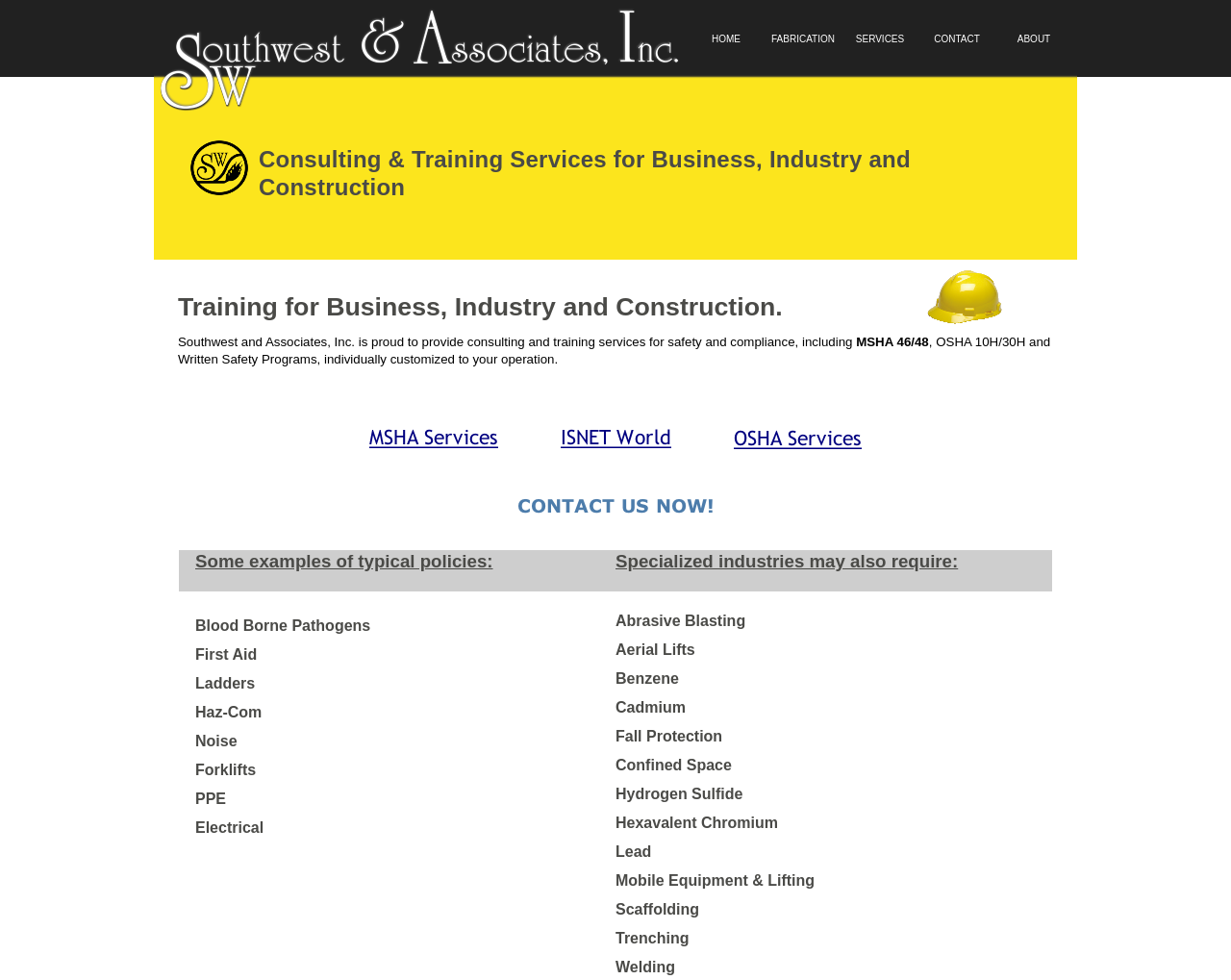Summarize the contents and layout of the webpage in detail.

The webpage appears to be related to Southwest & Associates, Inc., a company that provides custom metal fabrication, installation, and design services, as well as consulting and training services for business, industry, and construction.

At the top of the page, there is a heading that reads "Consulting & Training Services for Business, Industry and Construction." Below this heading, there is a brief description of the company's training services, which include MSHA 46/48, OSHA 10H/30H, and Written Safety Programs.

On the left side of the page, there is a list of typical policies, including Blood Borne Pathogens, First Aid, Ladders, Haz-Com, Noise, Forklifts, PPE, and Electrical. These policies are listed in a vertical column, with each item positioned below the previous one.

On the right side of the page, there is a list of specialized industries that may require additional training, including Abrasive Blasting, Aerial Lifts, Benzene, Cadmium, Fall Protection, Confined Space, Hydrogen Sulfide, Hexavalent Chromium, Lead, Mobile Equipment & Lifting, Scaffolding, Trenching, and Welding. These industries are also listed in a vertical column, with each item positioned below the previous one.

There are several images on the page, including a "CONTACT US NOW!" button, as well as images representing OSHA Services, MSHA Services, and ISNET World. These images are positioned in the middle of the page, with the "CONTACT US NOW!" button located above the other images.

At the top of the page, there is a navigation menu with links to the HOME, FABRICATION, SERVICES, CONTACT, and ABOUT pages.